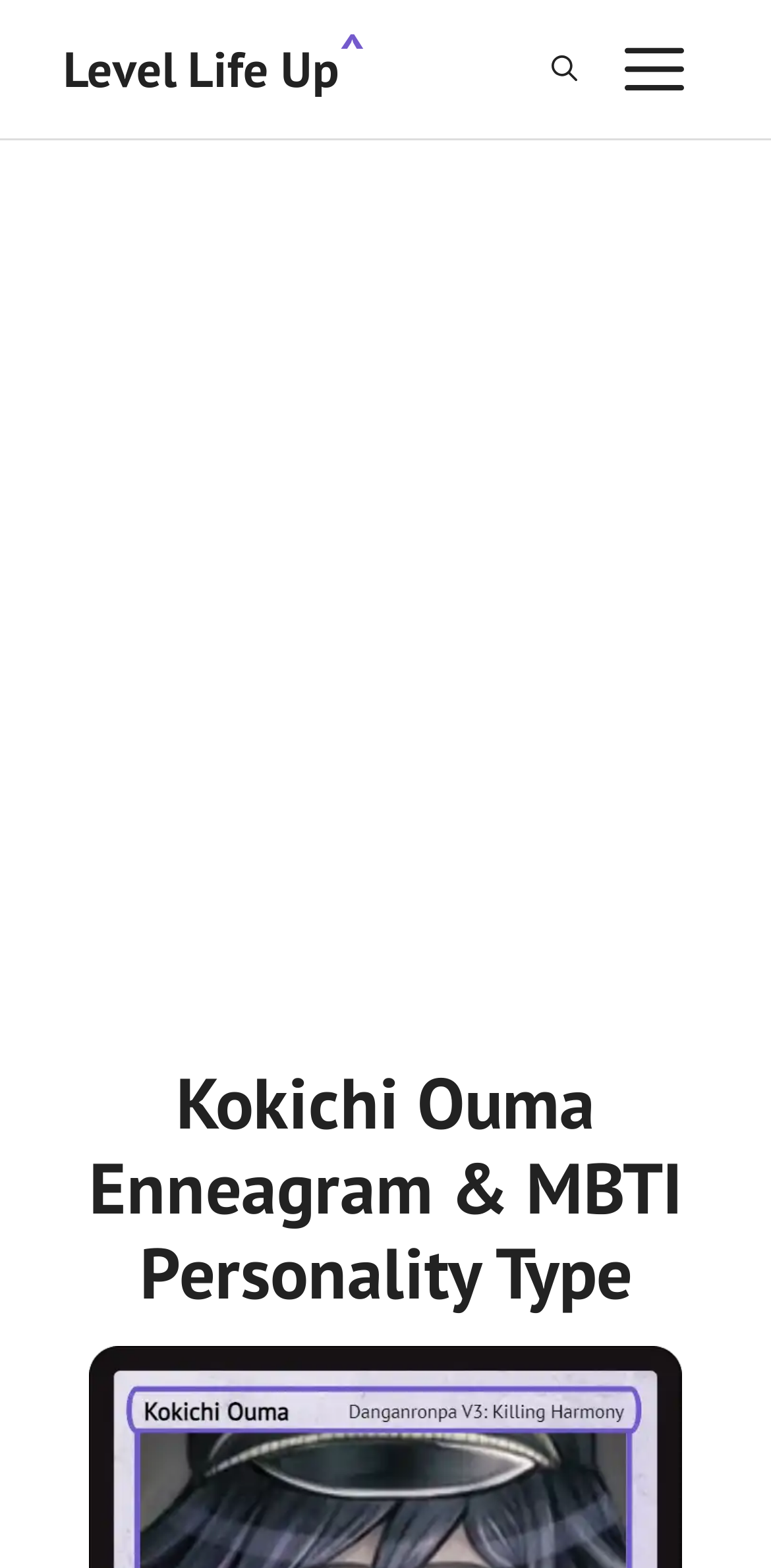Your task is to find and give the main heading text of the webpage.

Kokichi Ouma Enneagram & MBTI Personality Type